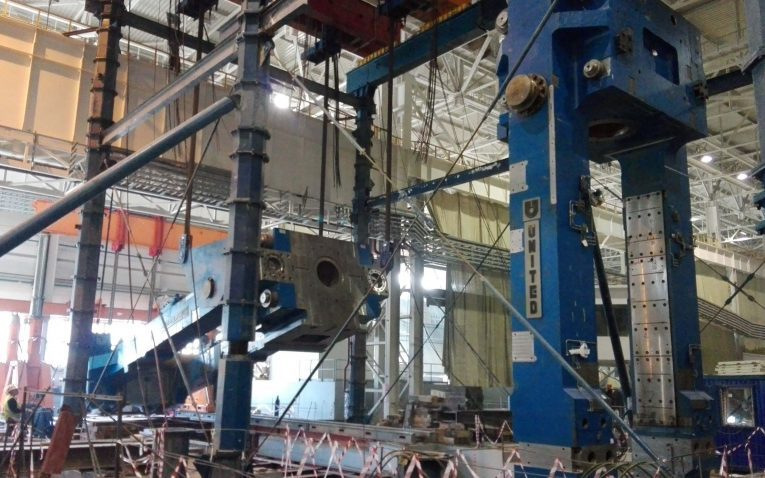What is the purpose of the safety barriers?
Look at the screenshot and respond with one word or a short phrase.

To add to the cautious atmosphere